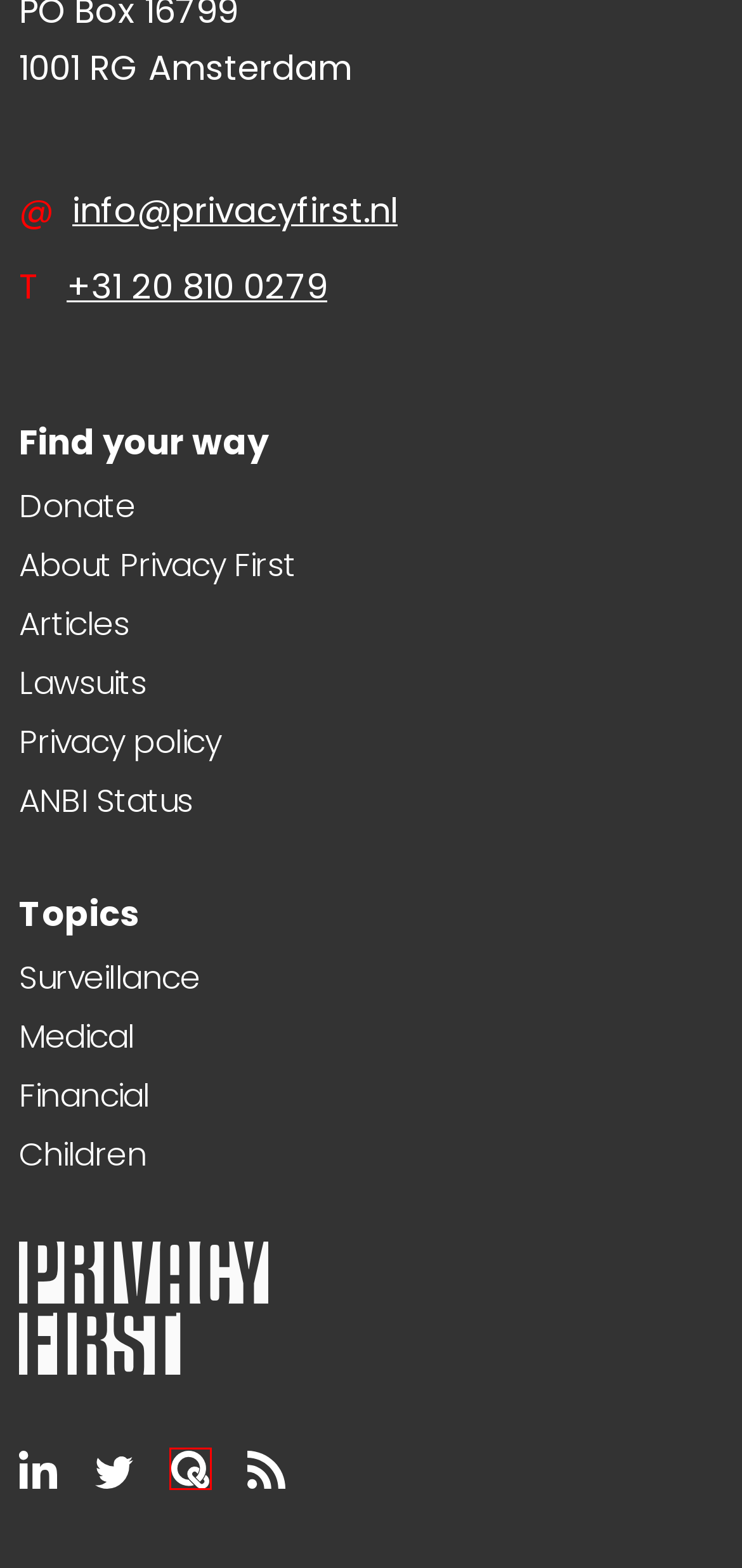Please examine the screenshot provided, which contains a red bounding box around a UI element. Select the webpage description that most accurately describes the new page displayed after clicking the highlighted element. Here are the candidates:
A. About us - Privacy First
B. Privacy hallmark PSD2 initiative presented - Privacy First
C. Articles - Privacy First
D. PrivacyAwards - Privacy First
E. PrivacyWijzer
F. Financial privacy - Privacy First
G. ABC against the Sleep Act - Privacy First
H. Quodari - the private social network

H